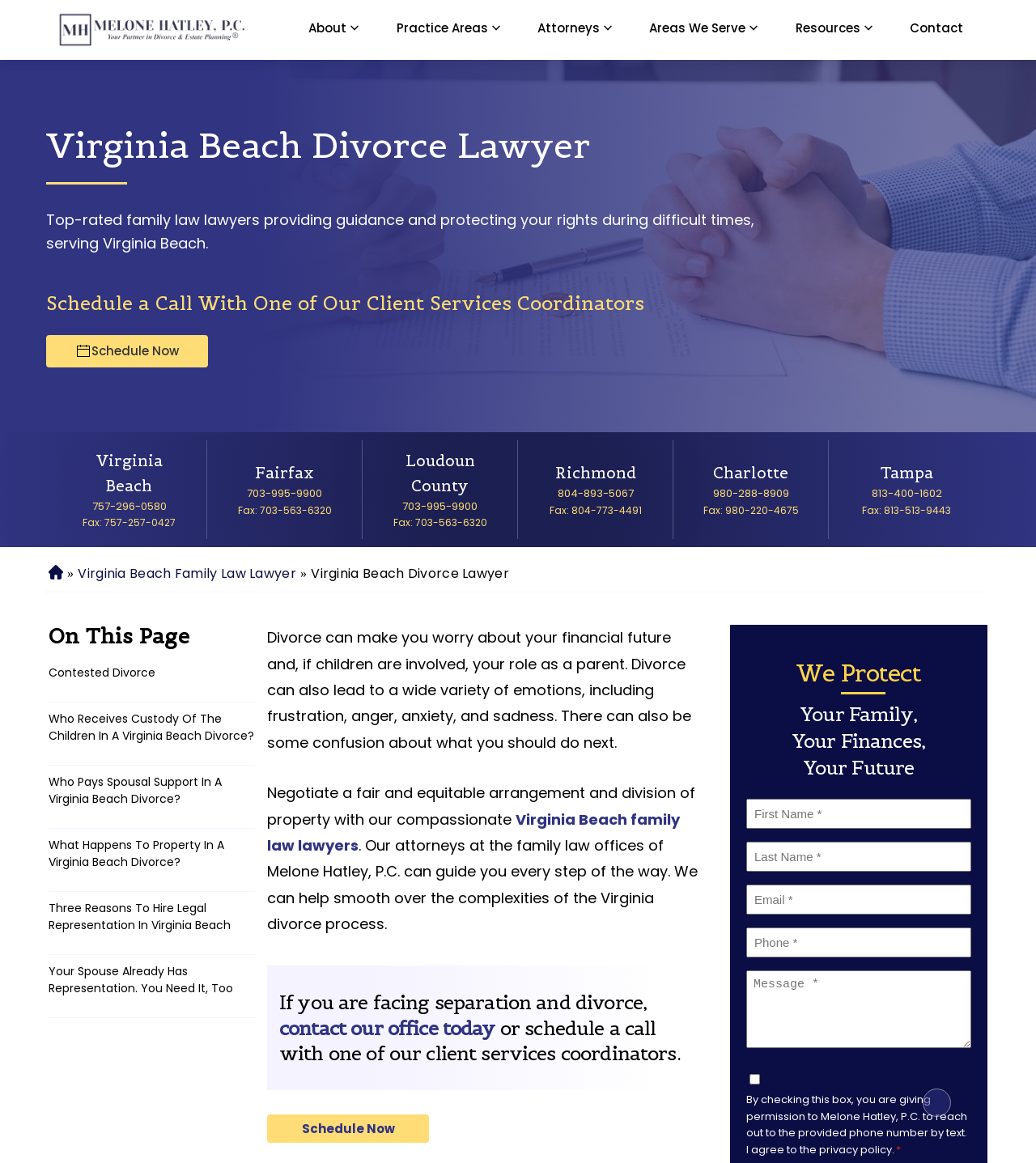Specify the bounding box coordinates of the area to click in order to execute this command: 'Click on the LOGIN link'. The coordinates should consist of four float numbers ranging from 0 to 1, and should be formatted as [left, top, right, bottom].

None